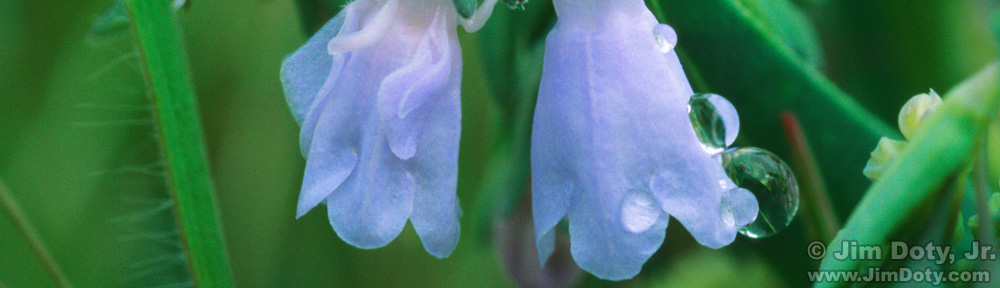What is clinging to the petals?
Please provide a comprehensive answer based on the information in the image.

According to the caption, 'dew droplets cling to them', referring to the petals of the blossoms, which suggests that the dew droplets are attached to the petals.